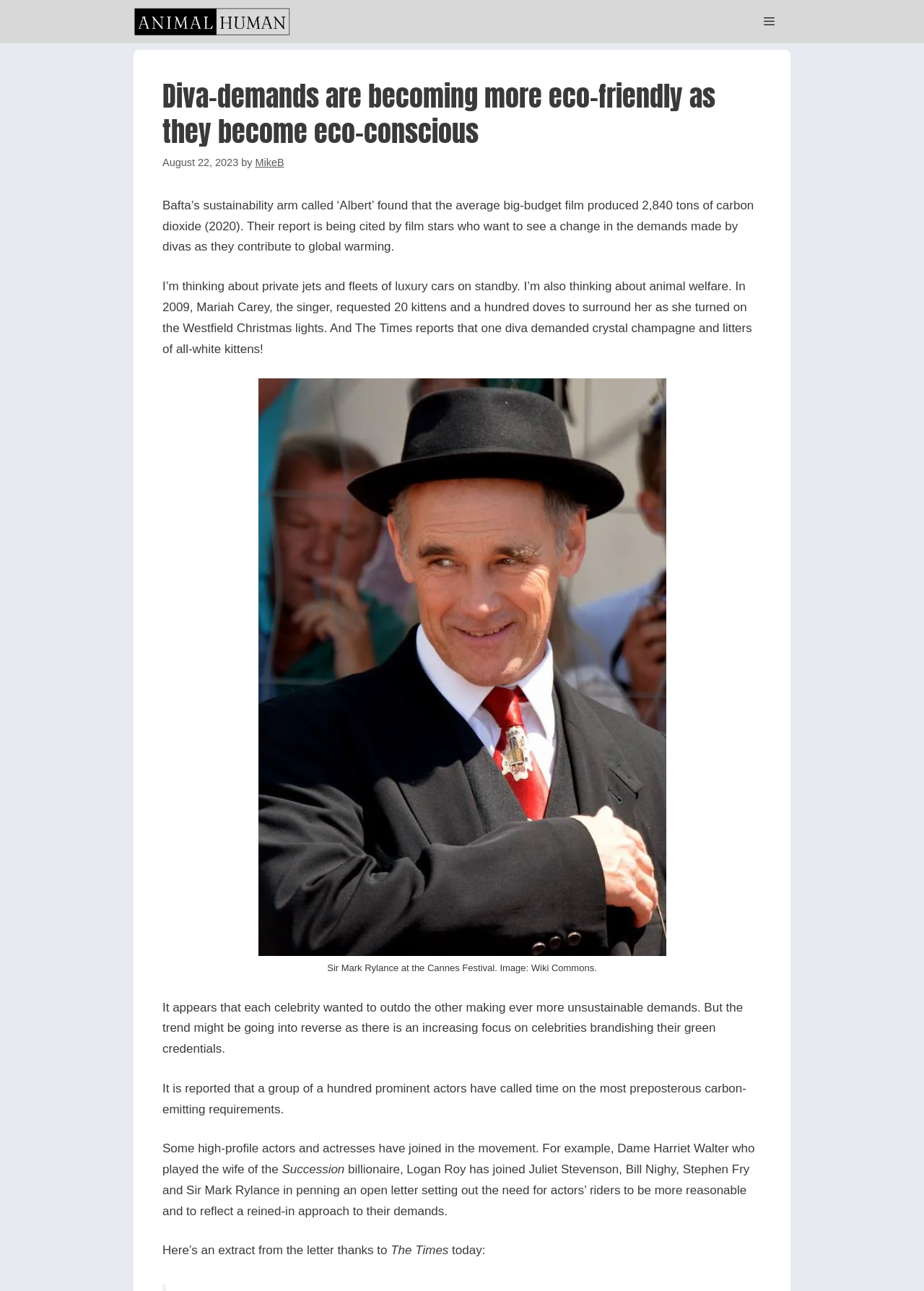Give a short answer to this question using one word or a phrase:
How many prominent actors have called time on unsustainable demands?

A hundred